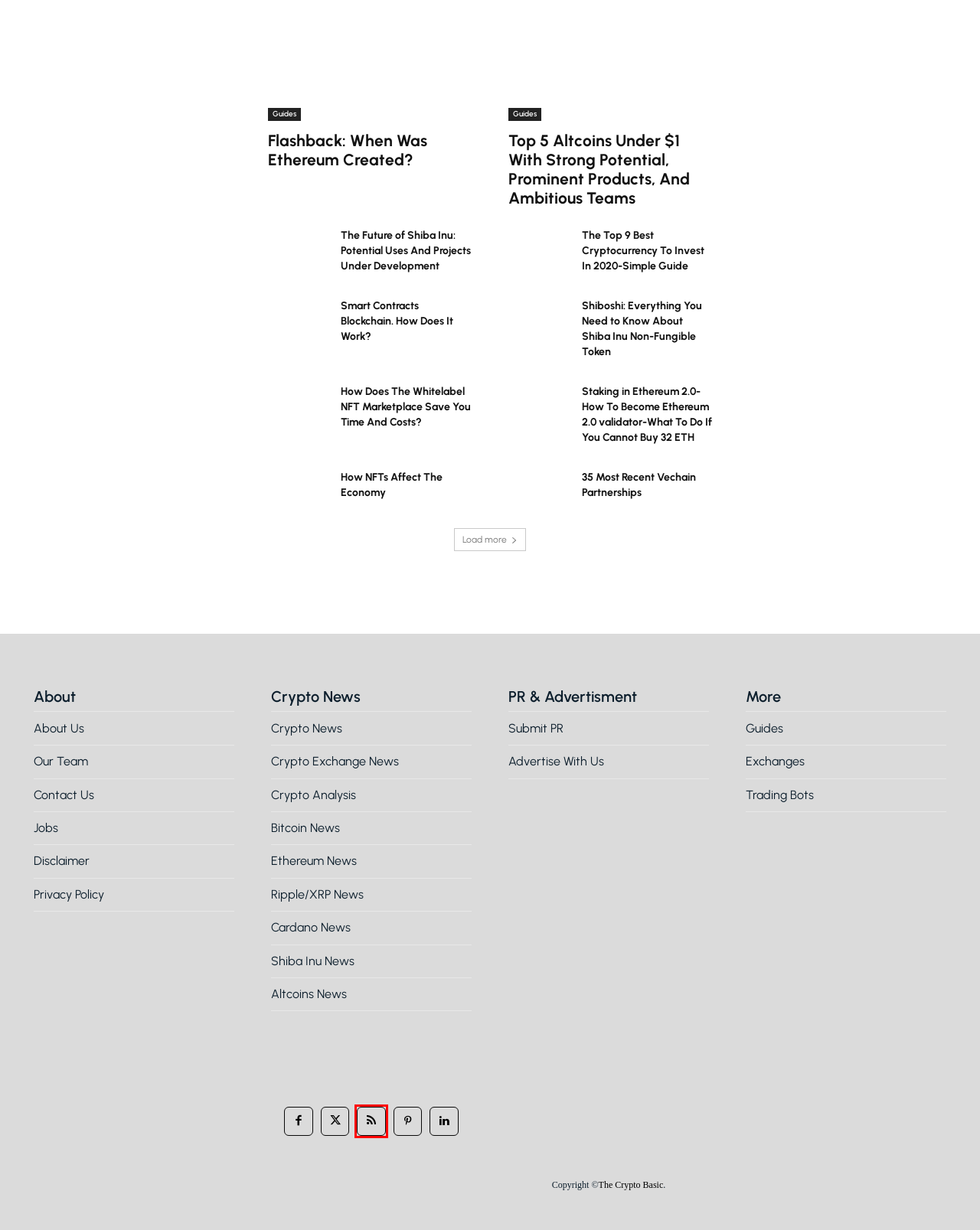You are given a screenshot of a webpage with a red bounding box around an element. Choose the most fitting webpage description for the page that appears after clicking the element within the red bounding box. Here are the candidates:
A. Shiba Inu (SHIB) Coin News & Price Today at The Crypto Basic
B. Top 5 Altcoins Under $1 With Strong Potential, Prominent Products, And Ambitious Teams
C. BTC News Today | Bitcoin Latest News at The Crypto Basic
D. 35 Most Recent Vechain Partnerships
E. Privacy Policy
F. The Crypto Basic
G. Shiboshi: Everything You Need to Know About Shiba Inu Non-Fungible Token
H. About Us

F